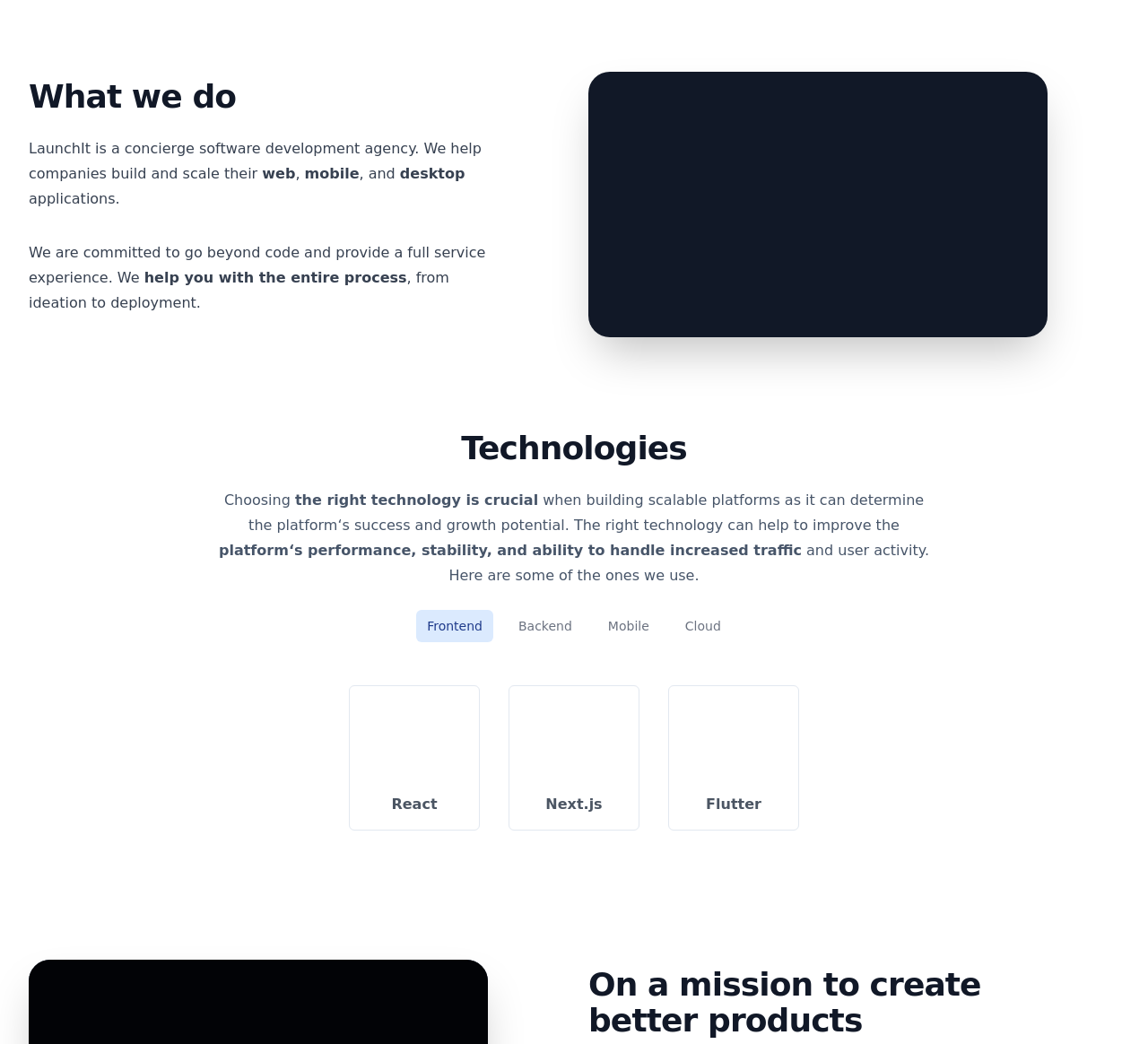Please provide the bounding box coordinates in the format (top-left x, top-left y, bottom-right x, bottom-right y). Remember, all values are floating point numbers between 0 and 1. What is the bounding box coordinate of the region described as: Cloud

[0.587, 0.584, 0.637, 0.615]